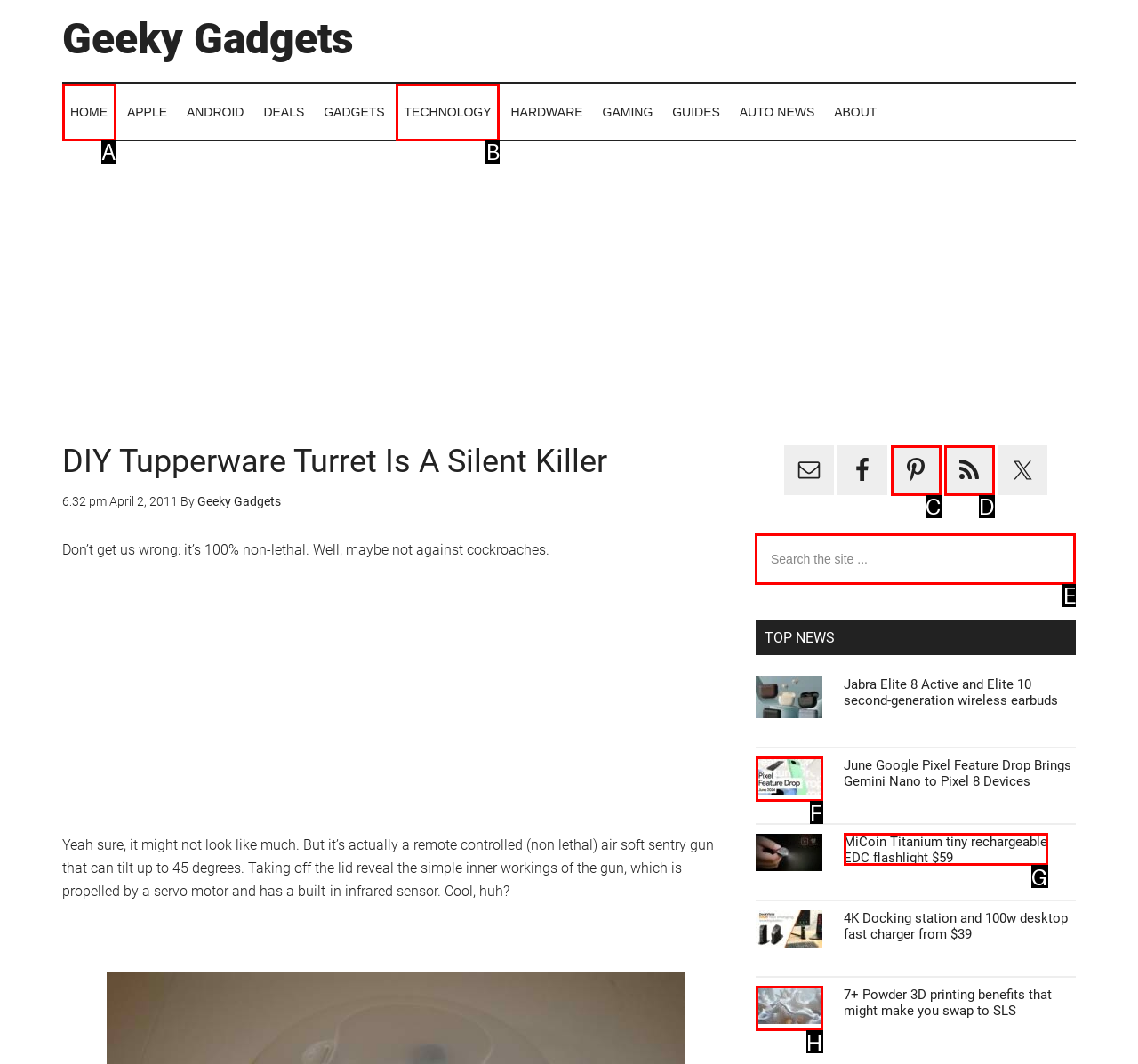Figure out which option to click to perform the following task: Search the site
Provide the letter of the correct option in your response.

E